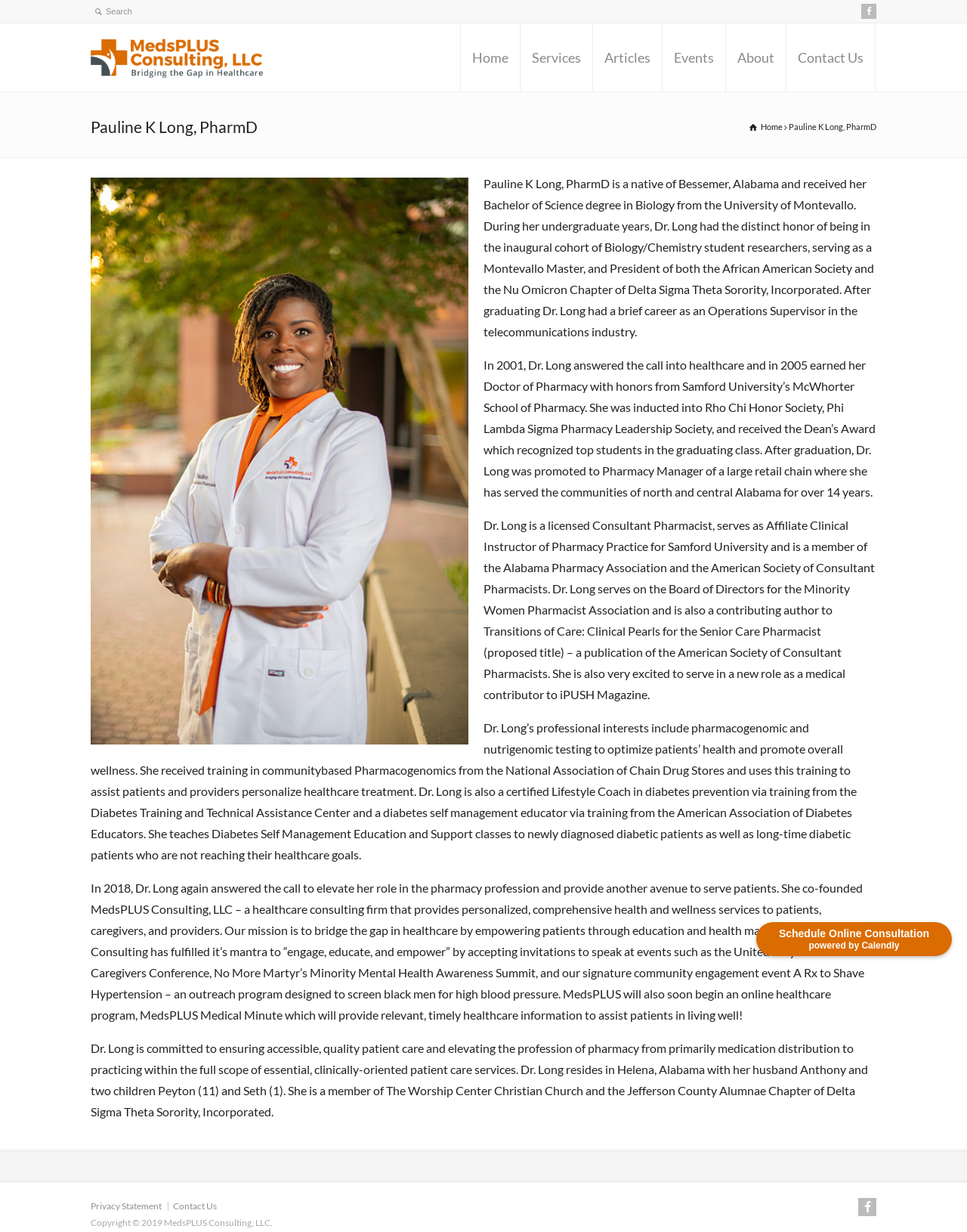Determine the bounding box coordinates for the area that should be clicked to carry out the following instruction: "Schedule online consultation".

[0.805, 0.753, 0.961, 0.763]